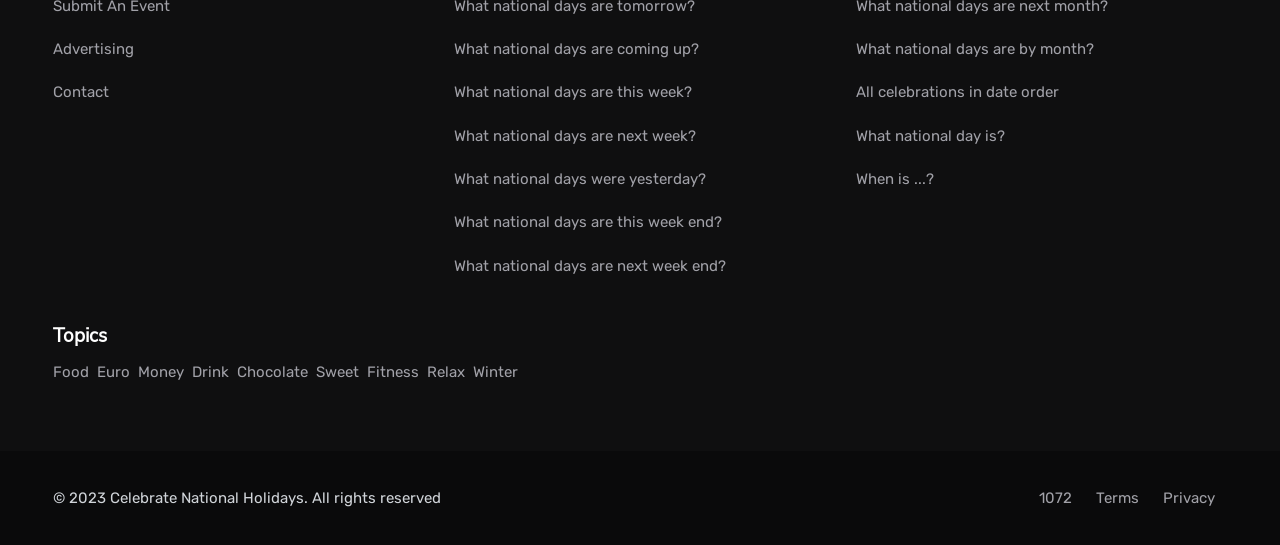Answer the question briefly using a single word or phrase: 
How many links are there at the bottom of the webpage?

3